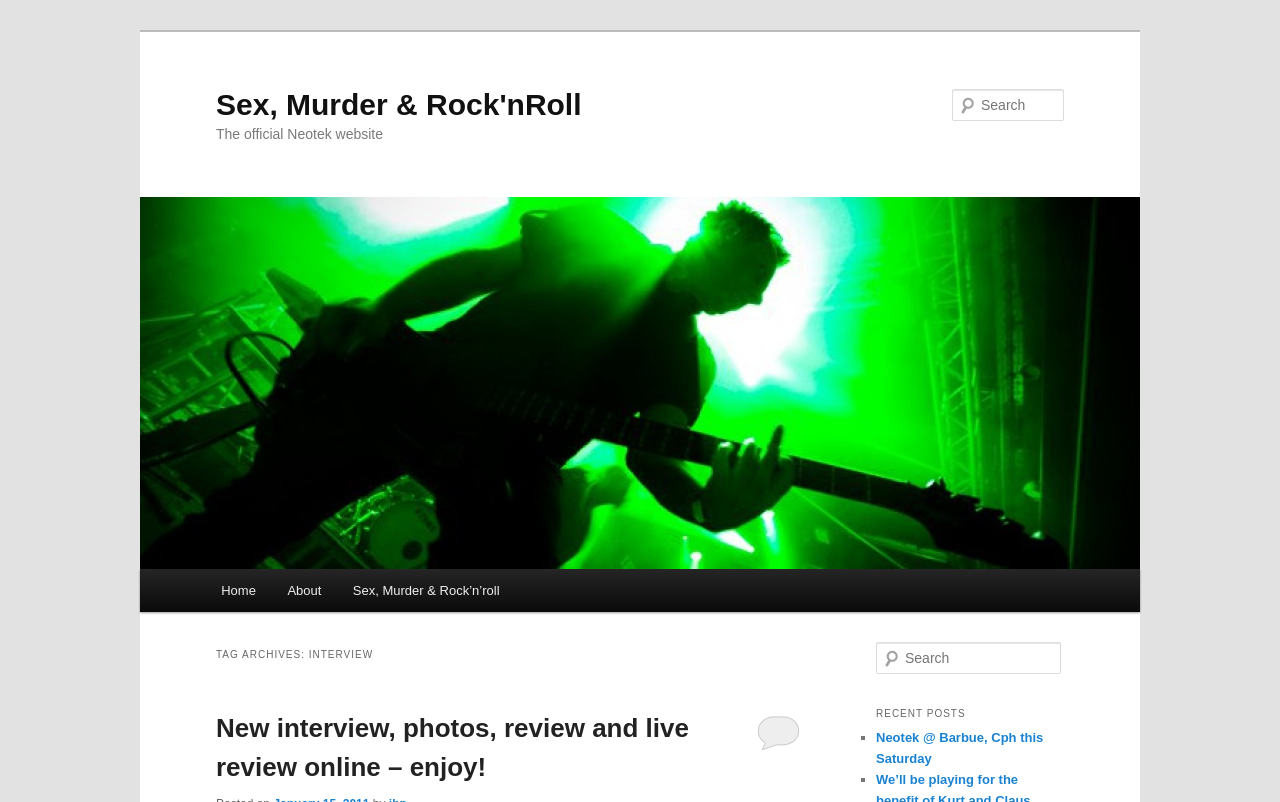Please answer the following query using a single word or phrase: 
How many links are in the main menu?

3